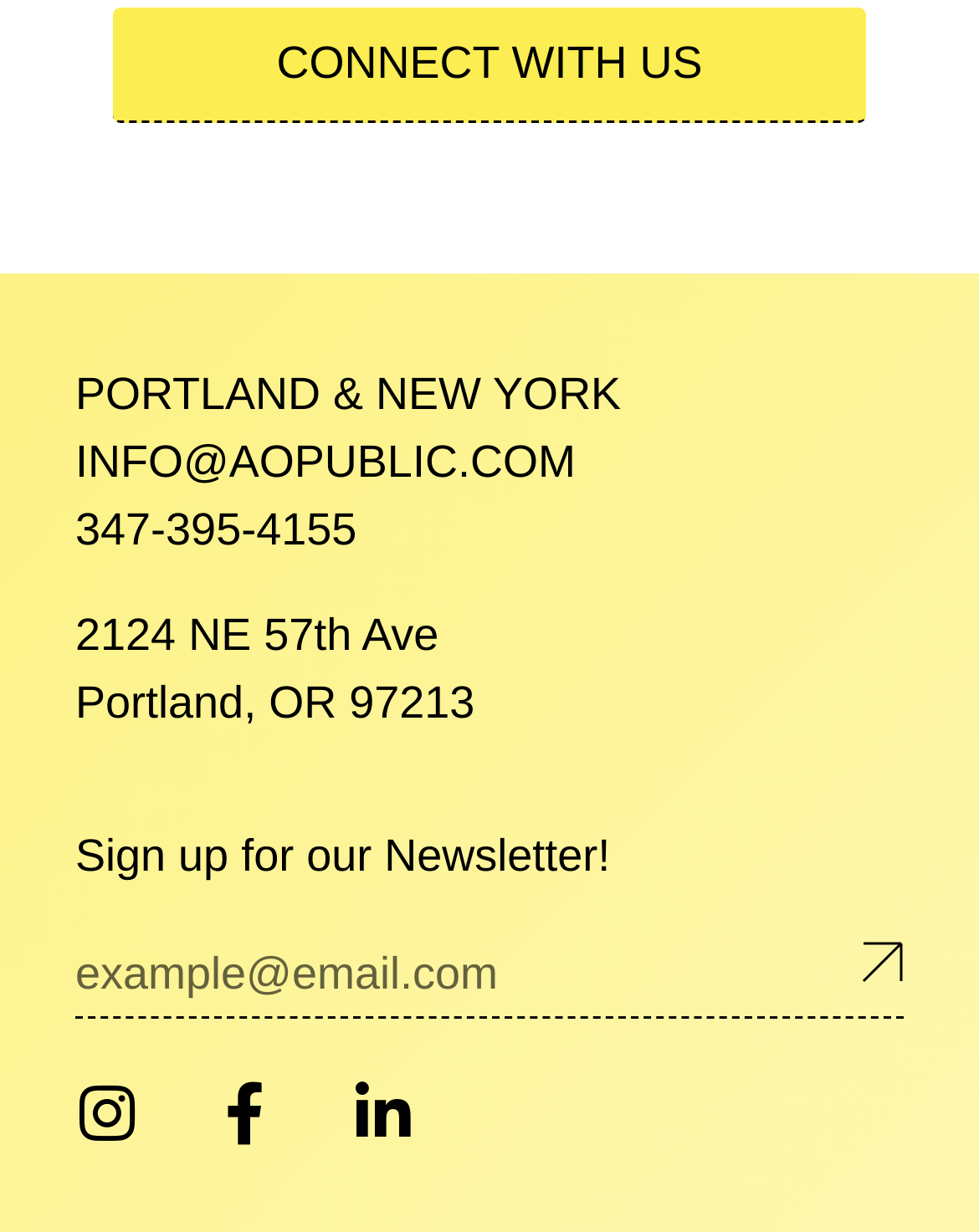Provide a one-word or short-phrase answer to the question:
How many social media platforms are linked on the webpage?

3